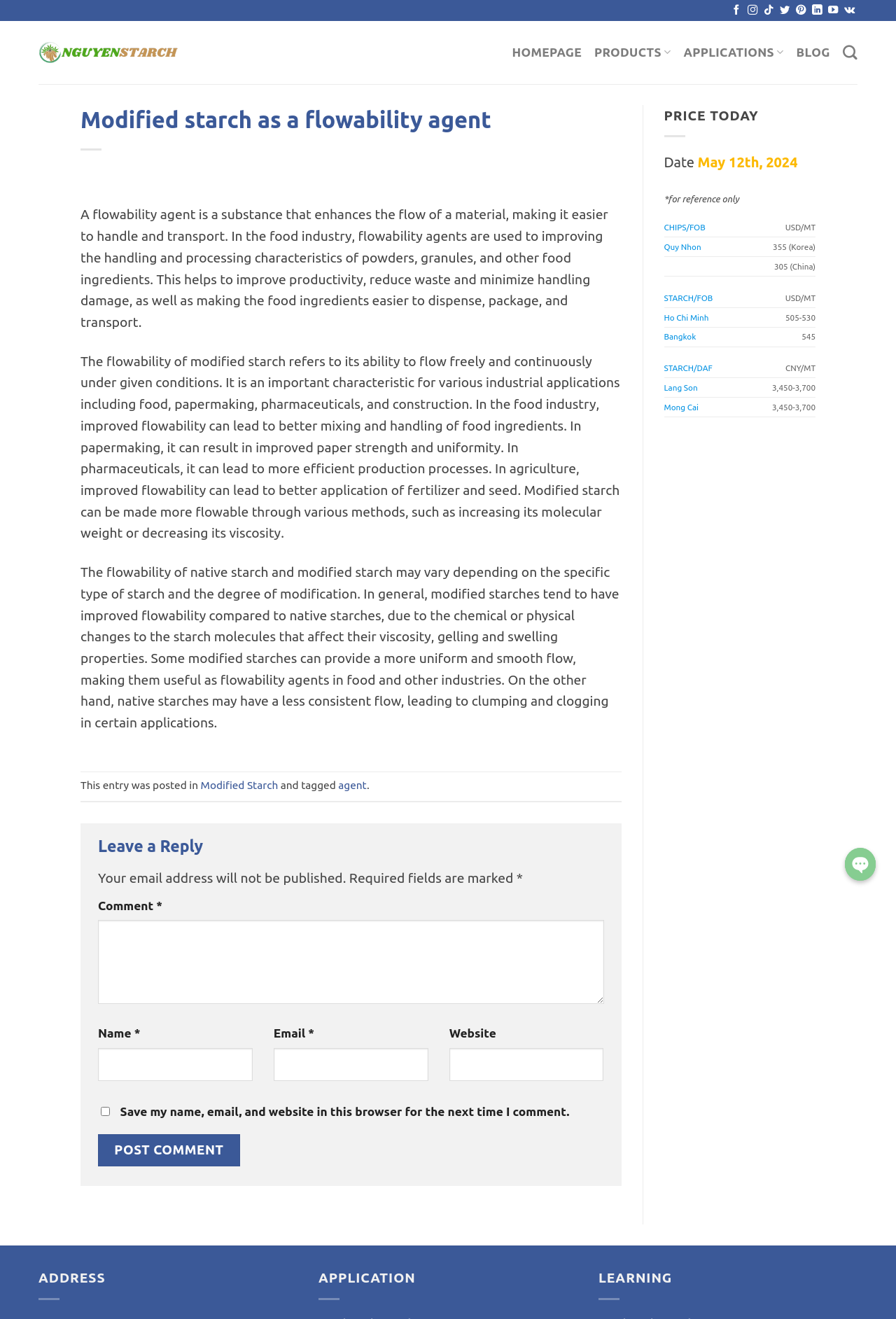Please give a concise answer to this question using a single word or phrase: 
What is the current price of starch?

505-530 USD/MT